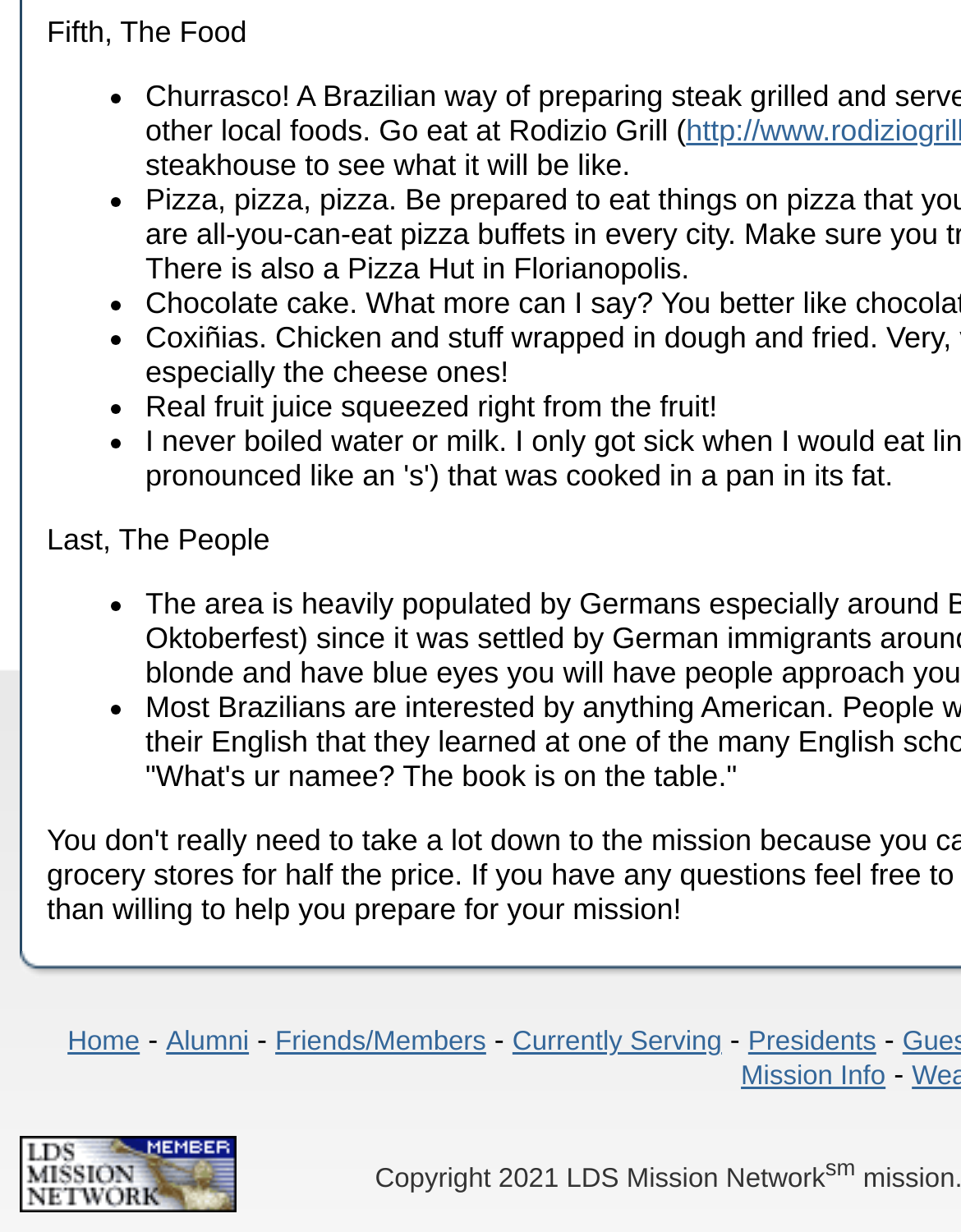What is the theme of the content?
Look at the image and provide a detailed response to the question.

The theme of the content can be inferred from the text elements such as 'Fifth, The Food', 'Last, The People', and the links 'Mission Info', 'Alumni', 'Friends/Members', etc. which suggest that the webpage is related to missions.